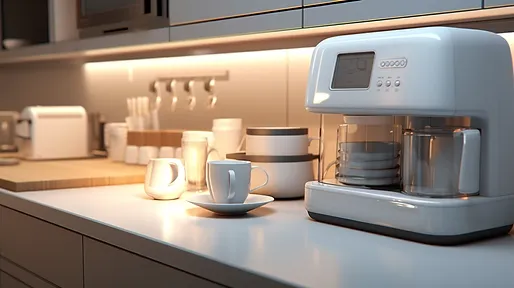What is the color of the ceramic cup?
Using the image, give a concise answer in the form of a single word or short phrase.

White